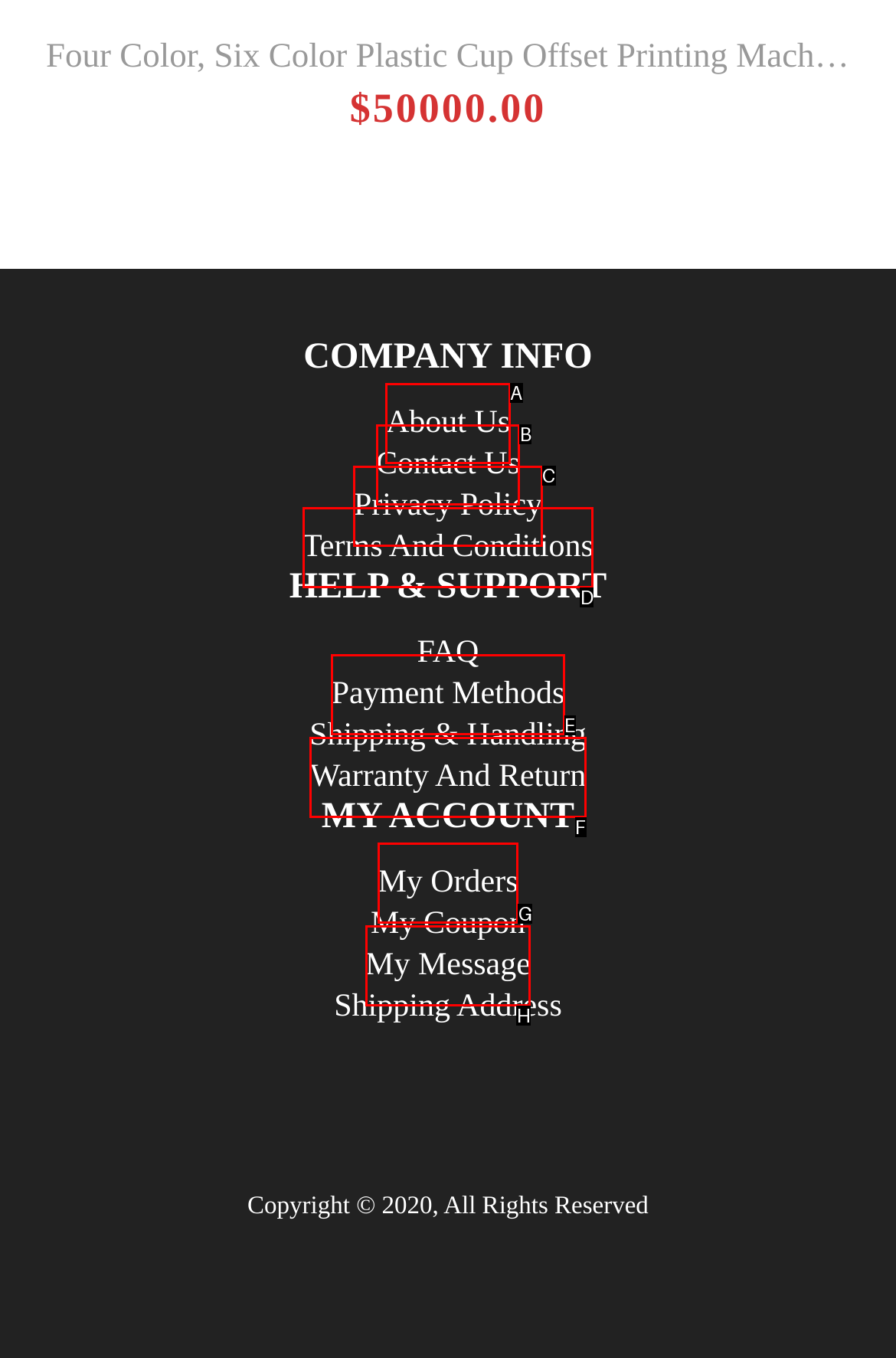Using the given description: Featured Story, identify the HTML element that corresponds best. Answer with the letter of the correct option from the available choices.

None